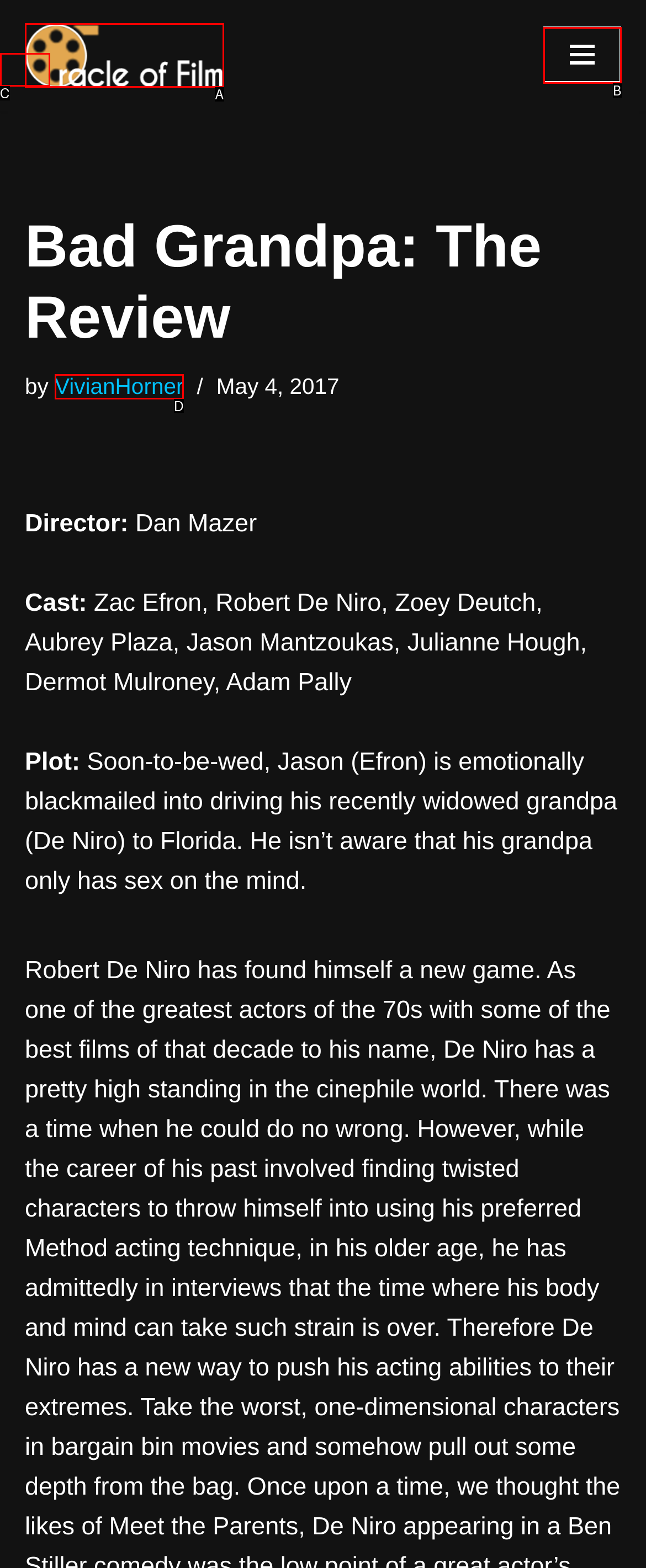Based on the element described as: Navigation Menu
Find and respond with the letter of the correct UI element.

B